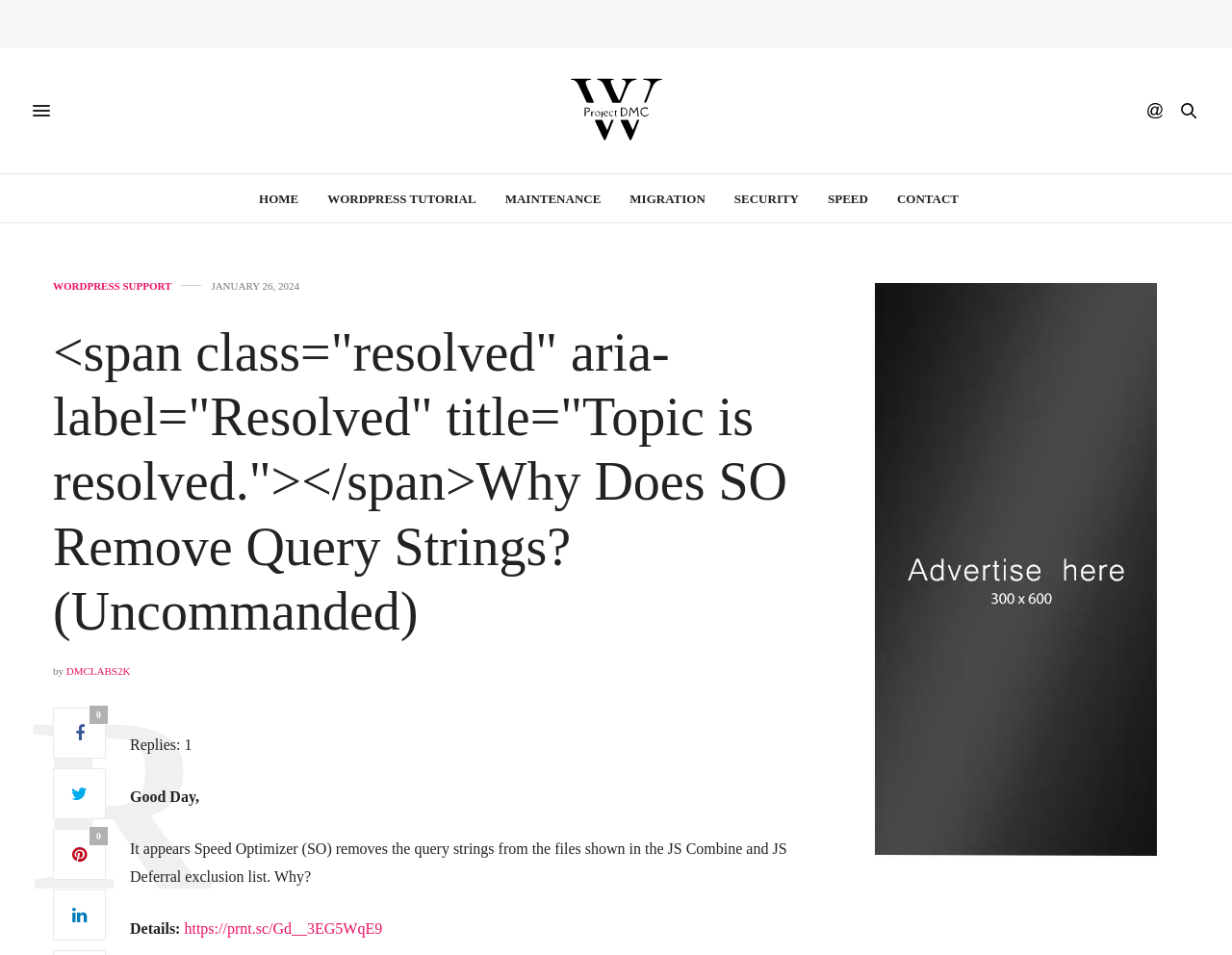Identify the bounding box coordinates of the clickable section necessary to follow the following instruction: "View the 'Project DMC' page". The coordinates should be presented as four float numbers from 0 to 1, i.e., [left, top, right, bottom].

[0.459, 0.081, 0.541, 0.151]